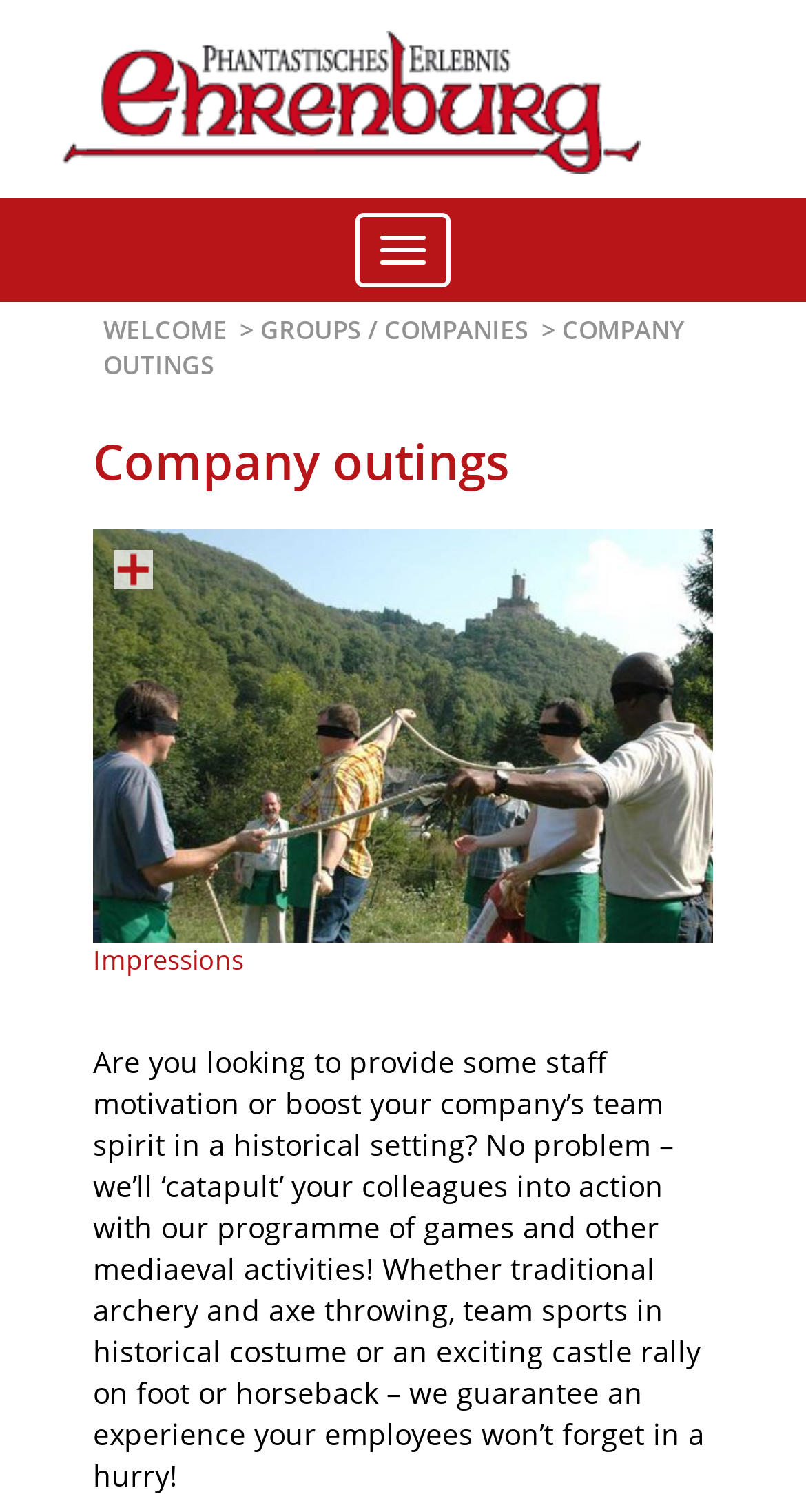What is the purpose of the company outing program?
Examine the webpage screenshot and provide an in-depth answer to the question.

According to the text, the company outing program is designed to provide staff motivation and boost team spirit, which suggests that the purpose is to improve employee morale and productivity.